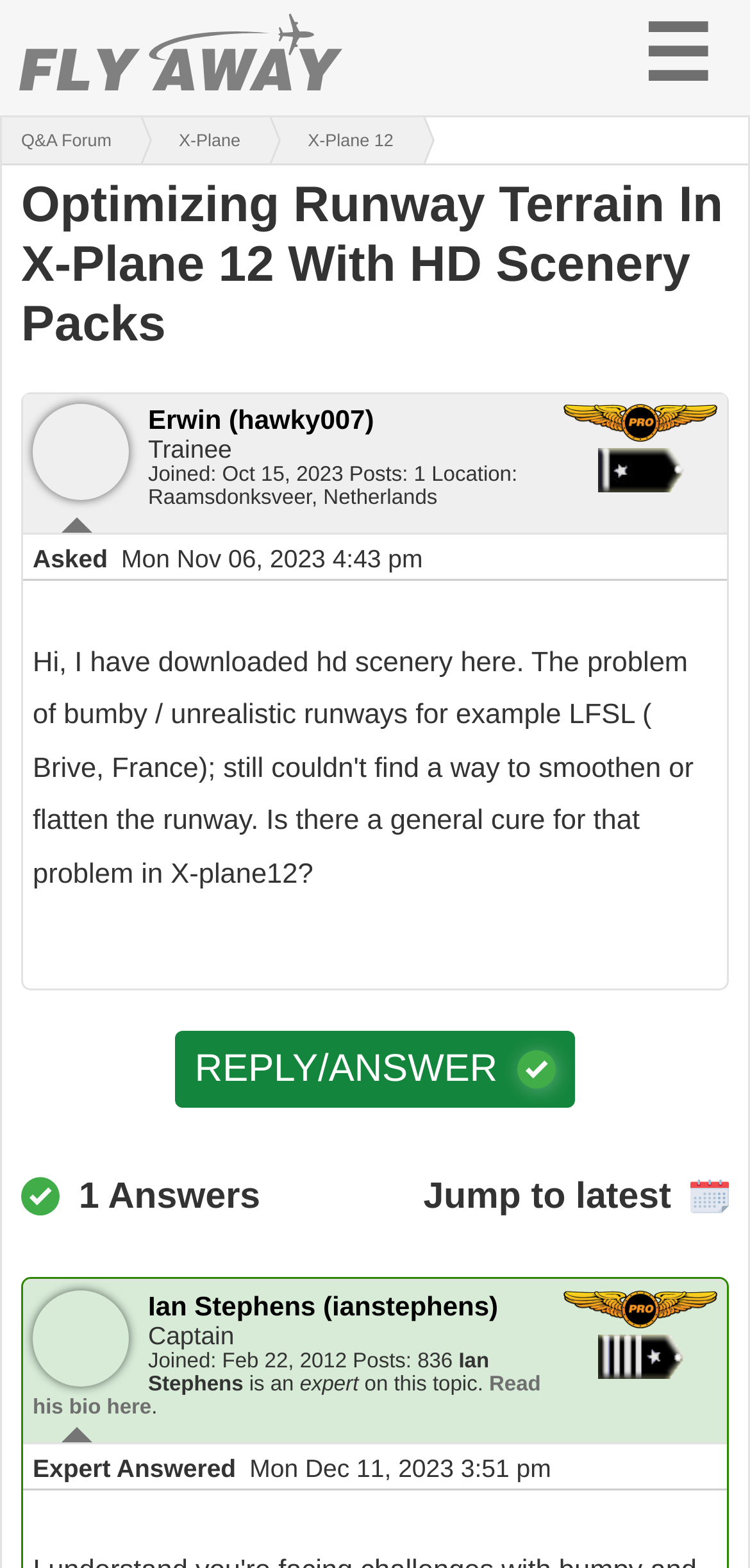Please find the main title text of this webpage.

Optimizing Runway Terrain In X-Plane 12 With HD Scenery Packs